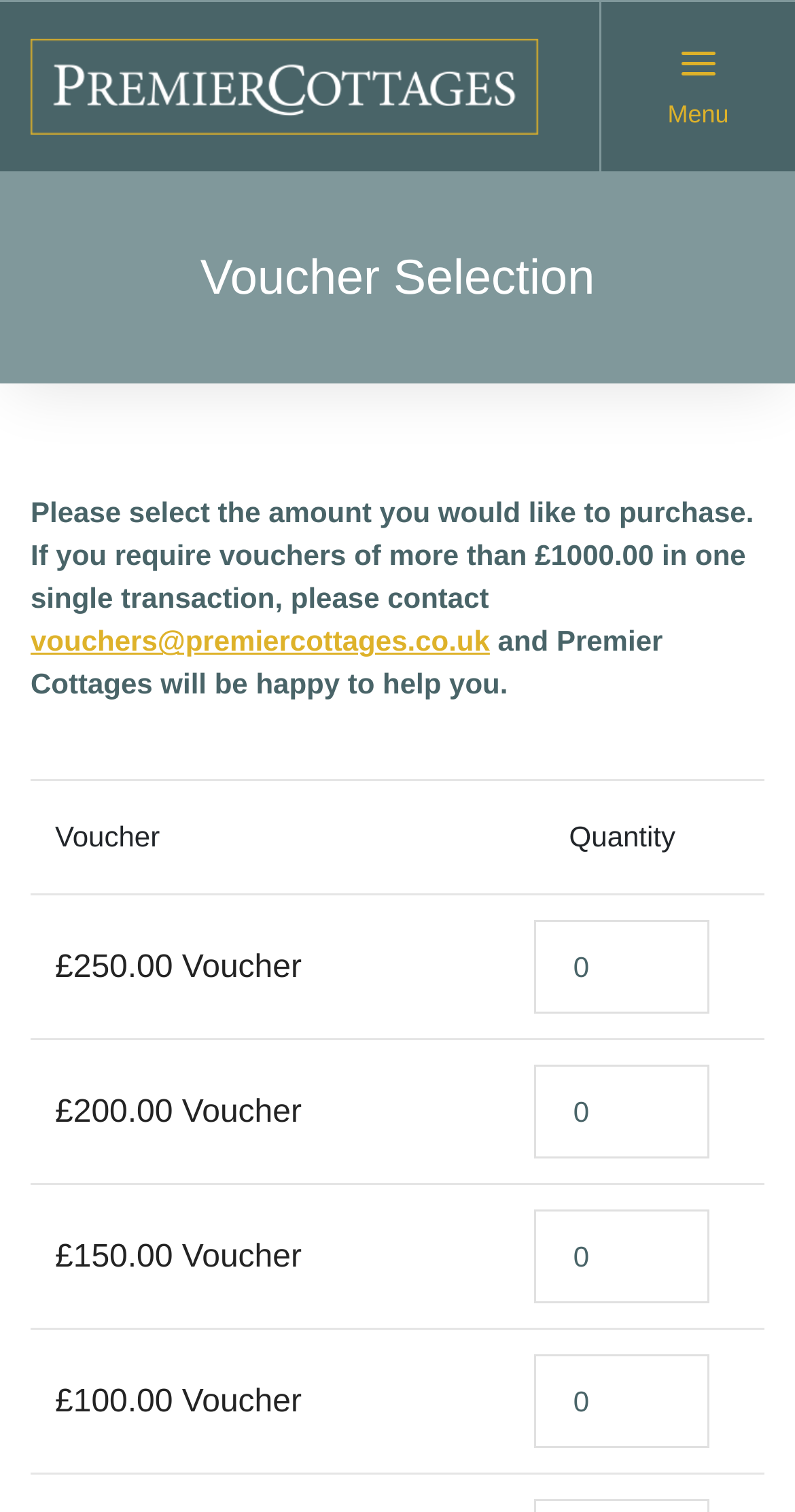Analyze the image and deliver a detailed answer to the question: What is the voucher amount in the first row?

The first row of the table displays a voucher amount of £250.00, which the user can select and adjust the quantity using the spin button.